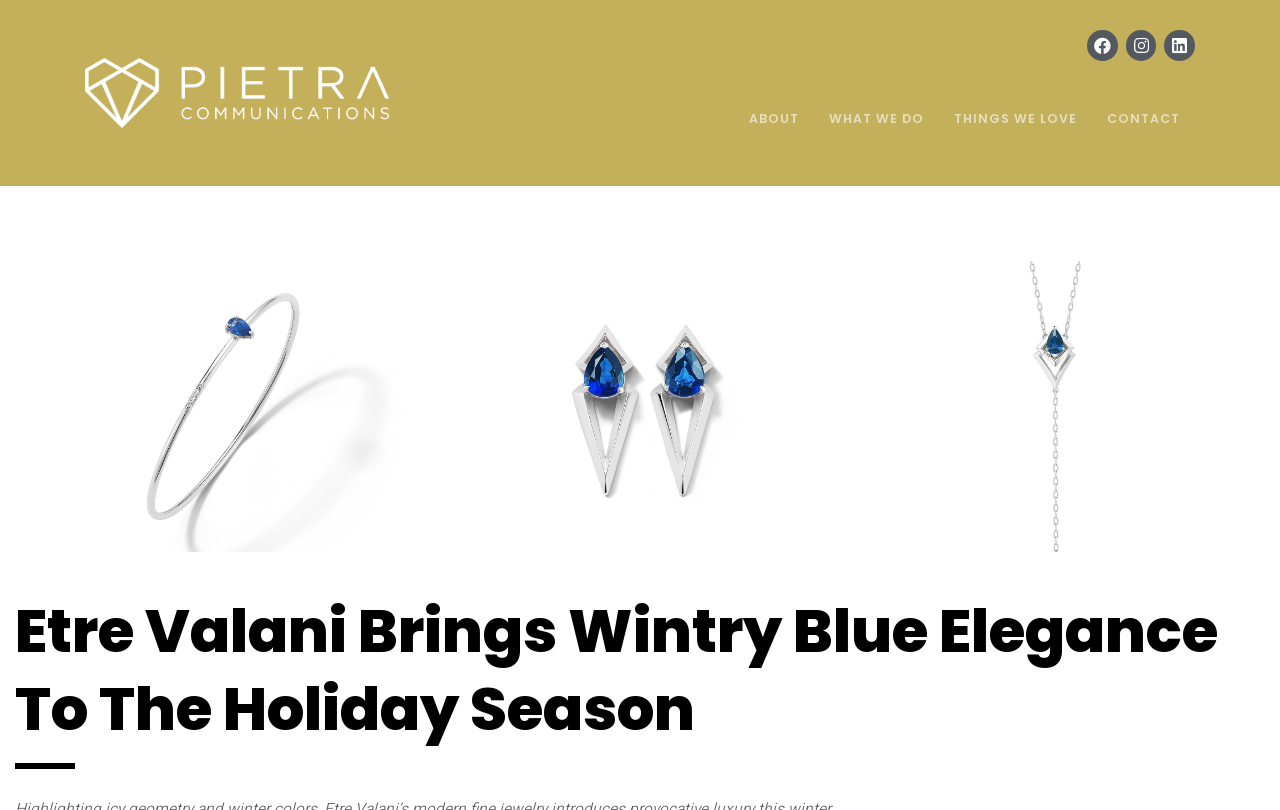How many main navigation links are there?
Please answer the question with a detailed and comprehensive explanation.

I looked at the top navigation bar and found four main links: ABOUT, WHAT WE DO, THINGS WE LOVE, and CONTACT. These links are likely to be the main sections of the website.